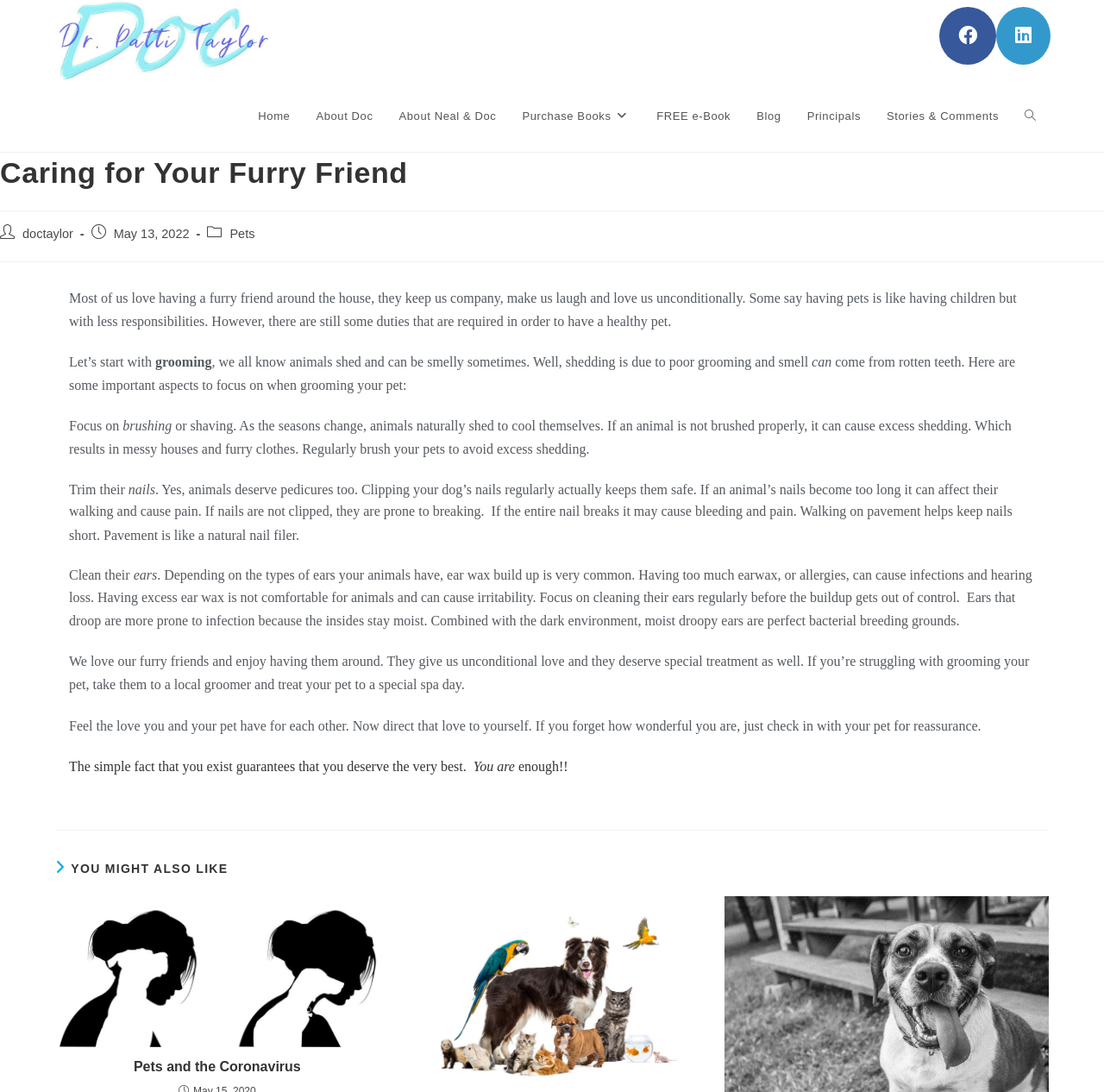Why is it important to trim pets' nails?
Analyze the screenshot and provide a detailed answer to the question.

The webpage states that if an animal's nails become too long, it can affect their walking and cause pain. If the entire nail breaks, it may cause bleeding and pain. Therefore, trimming pets' nails is important to prevent these issues.